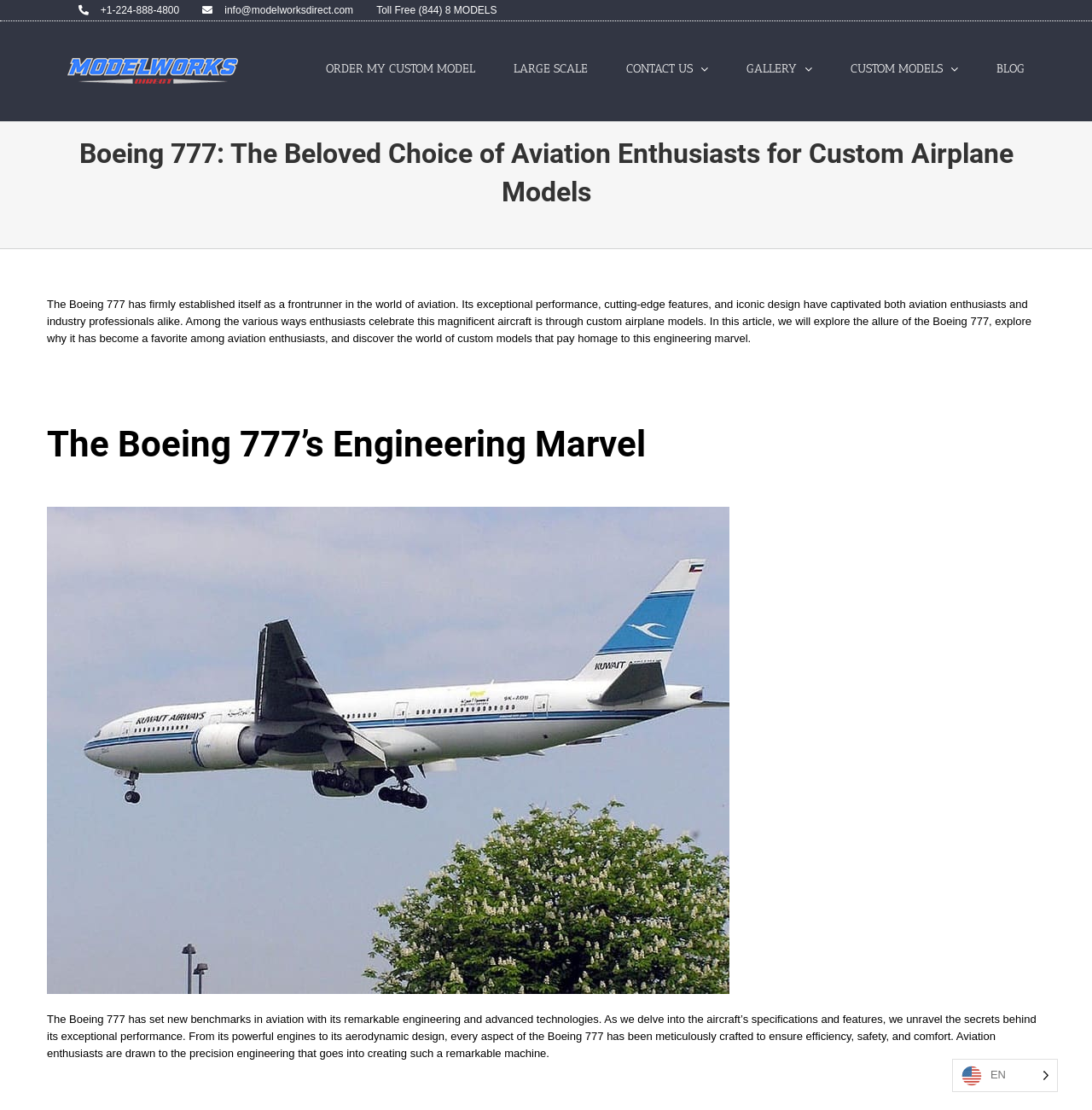Using the description "Toll Free (844) 8 MODELS", predict the bounding box of the relevant HTML element.

[0.334, 0.0, 0.465, 0.018]